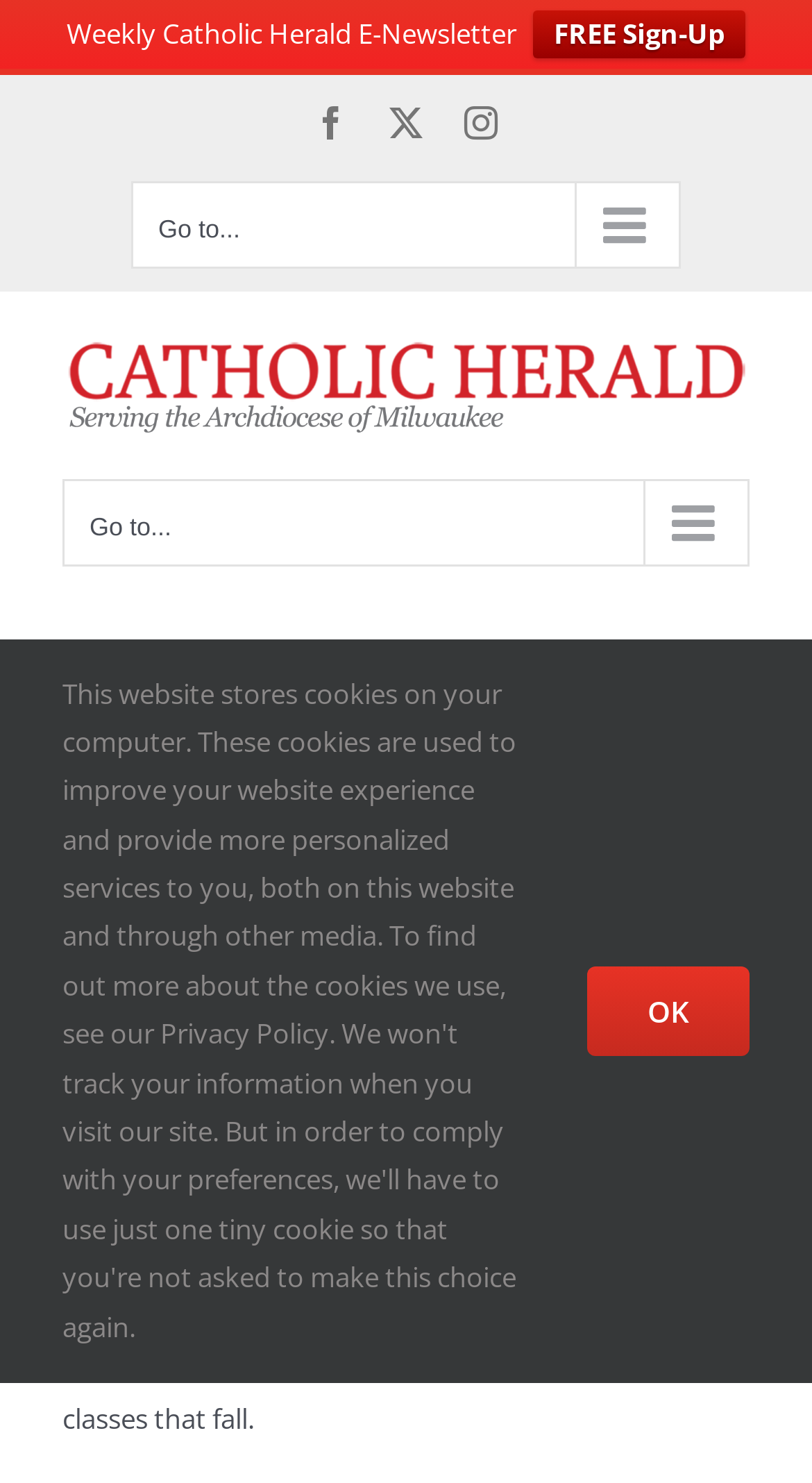Predict the bounding box coordinates of the area that should be clicked to accomplish the following instruction: "View the next page". The bounding box coordinates should consist of four float numbers between 0 and 1, i.e., [left, top, right, bottom].

[0.815, 0.497, 0.89, 0.545]